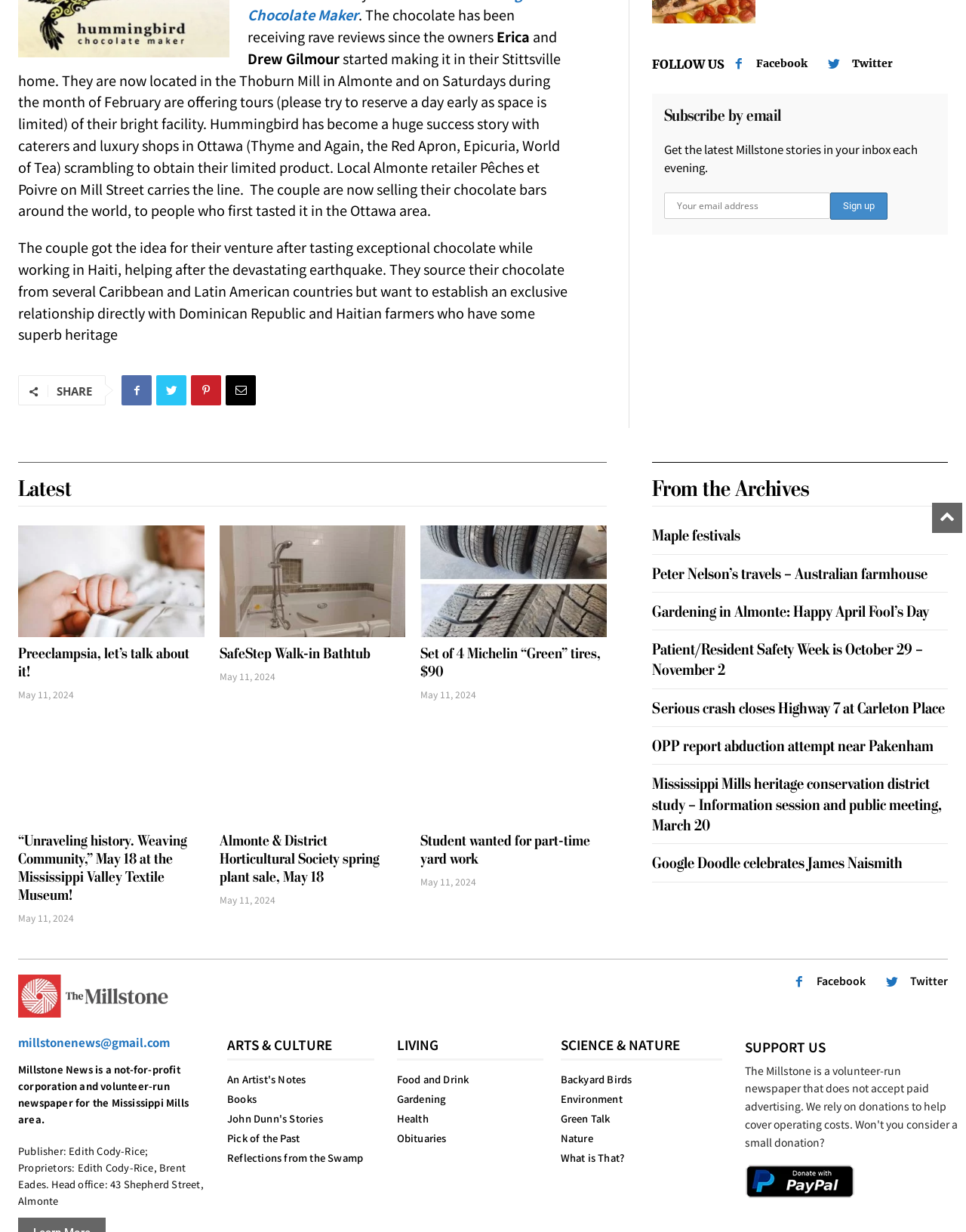Based on the element description: "What is That?", identify the bounding box coordinates for this UI element. The coordinates must be four float numbers between 0 and 1, listed as [left, top, right, bottom].

[0.58, 0.934, 0.646, 0.946]